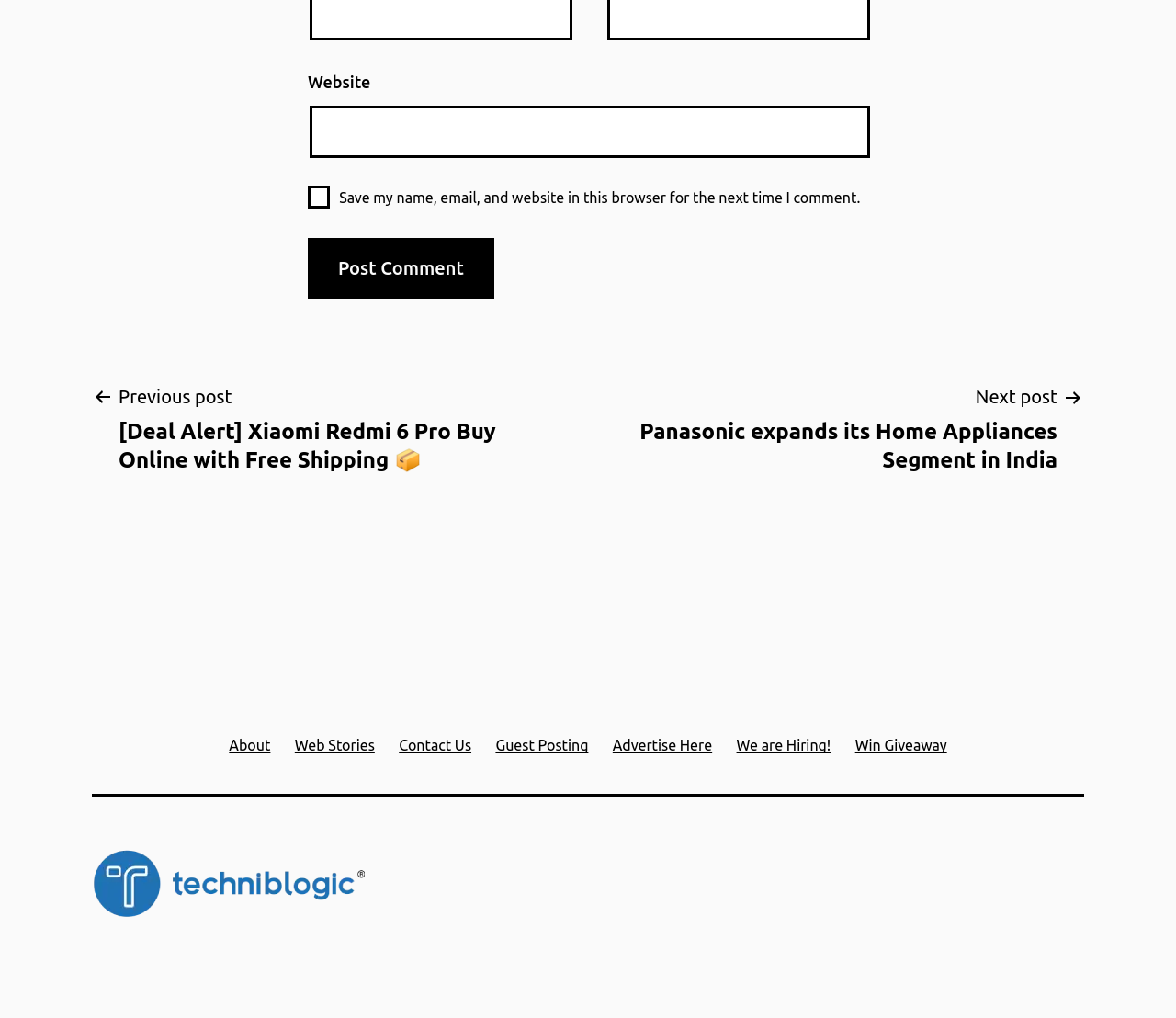Respond with a single word or short phrase to the following question: 
What is the text on the top-left corner?

Website